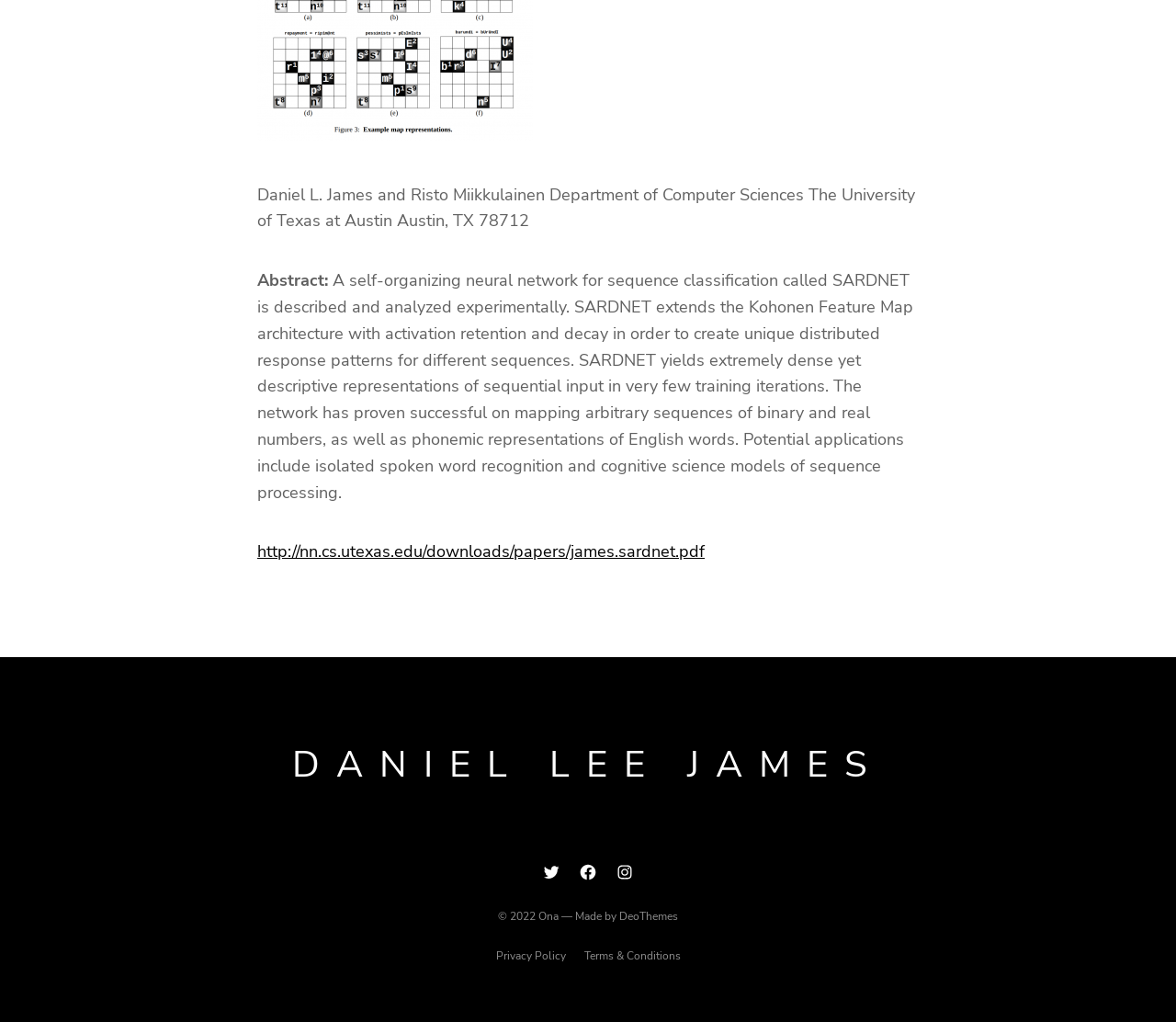Please answer the following question using a single word or phrase: 
What is the copyright year of the webpage?

2022